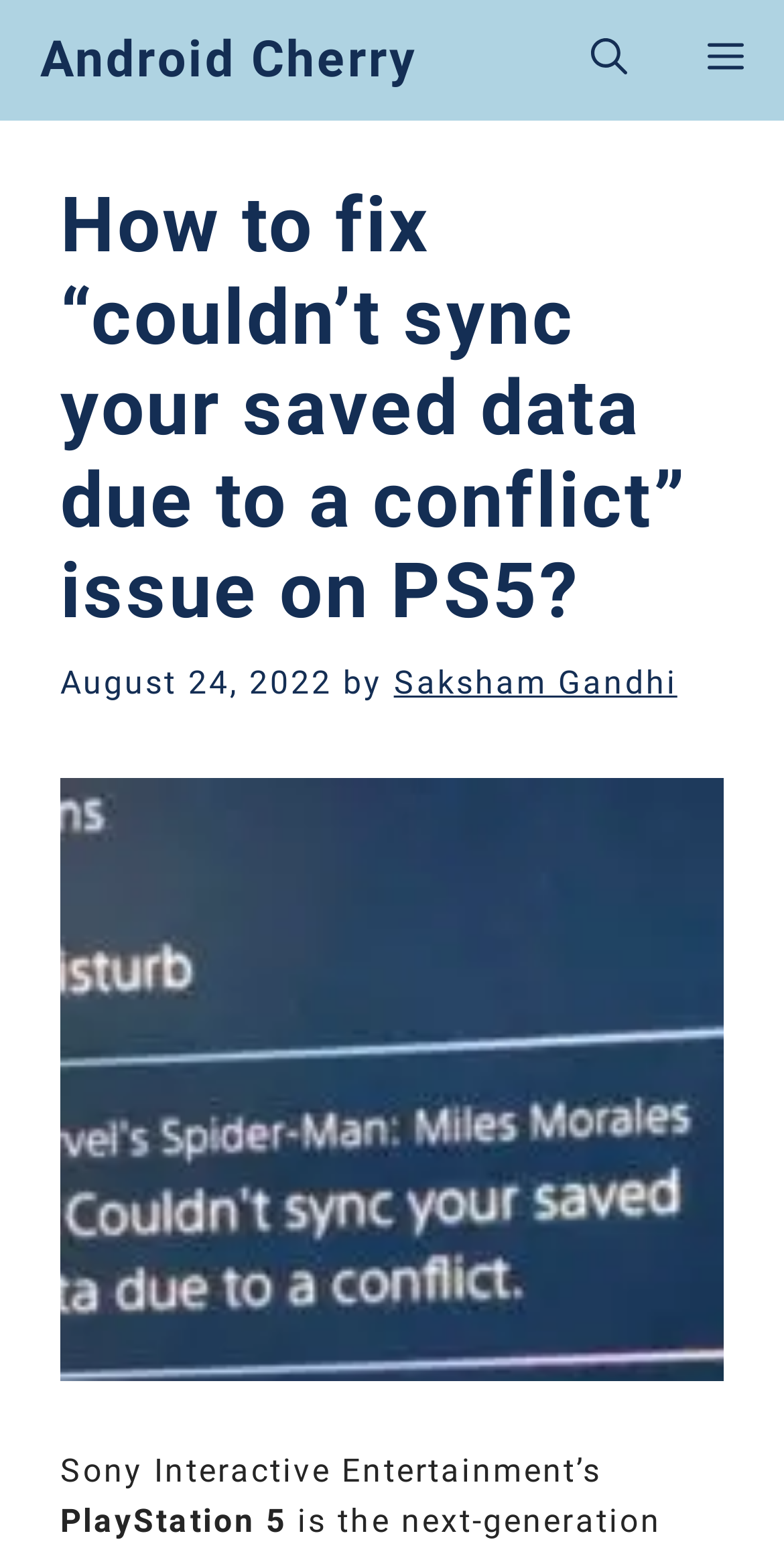Please give a concise answer to this question using a single word or phrase: 
What is the company mentioned in the article?

Sony Interactive Entertainment